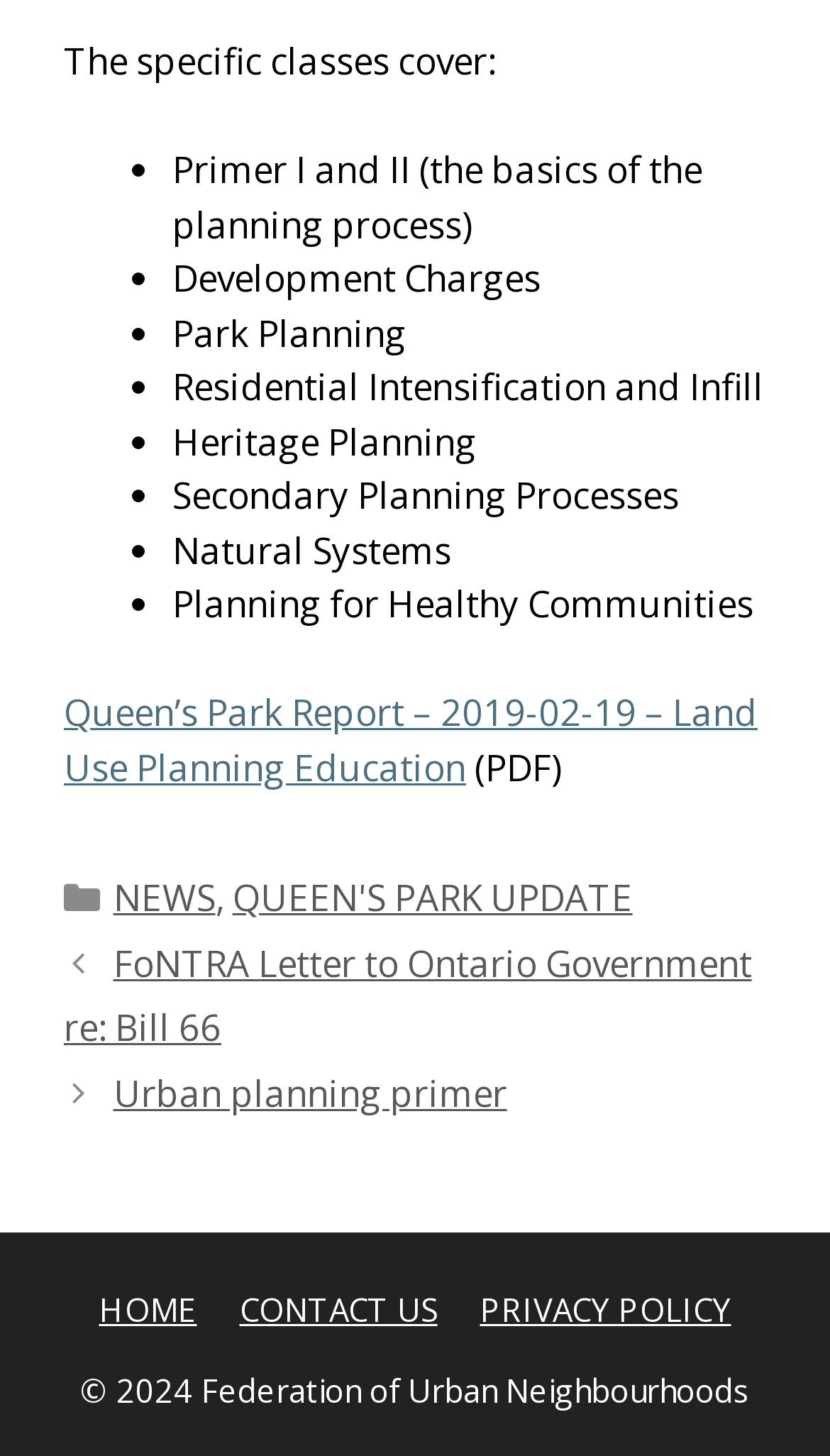Identify the bounding box coordinates of the HTML element based on this description: "Urban planning primer".

[0.136, 0.734, 0.611, 0.767]